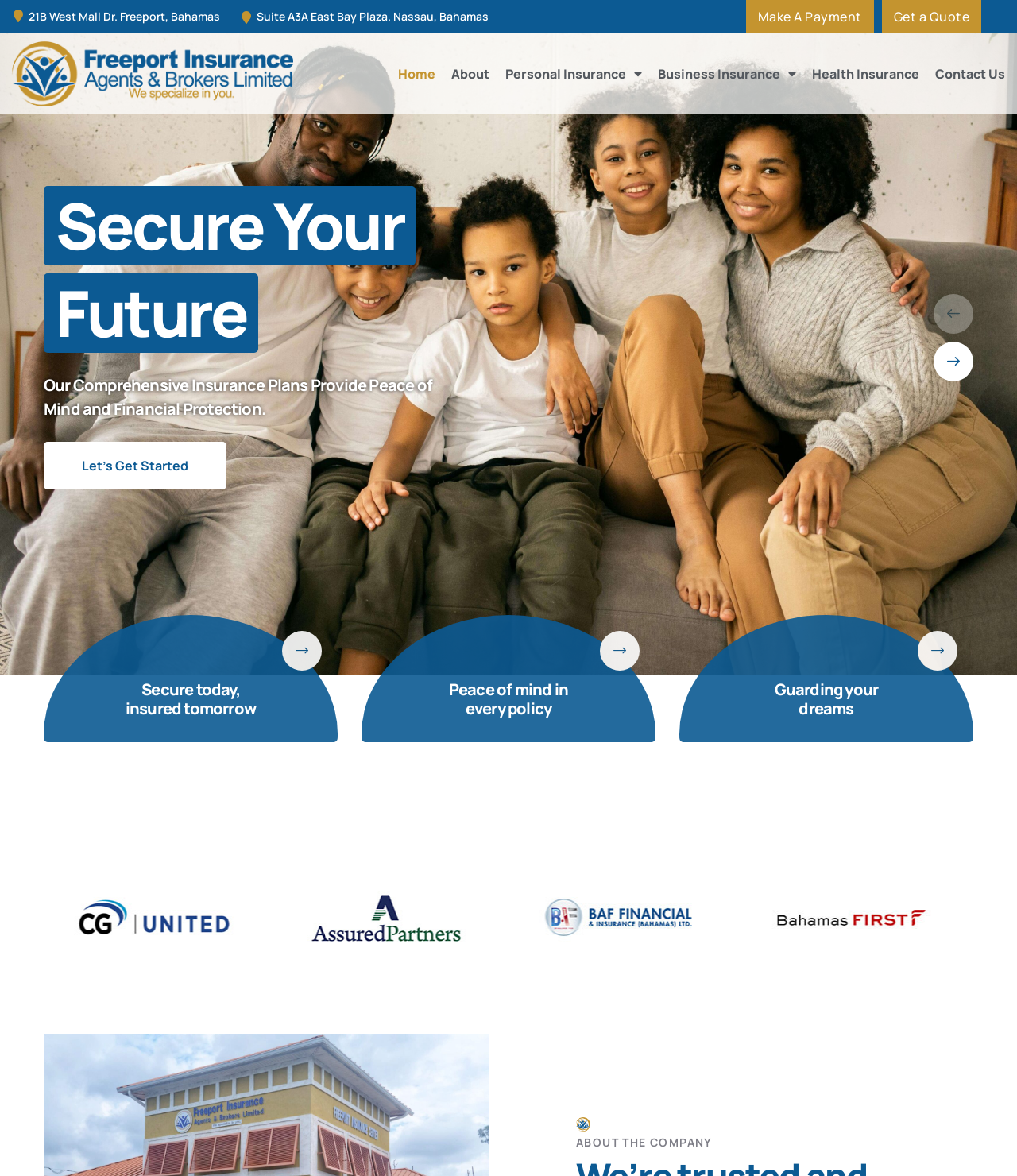What are the three types of insurance offered?
Answer the question with just one word or phrase using the image.

Personal, Business, Health